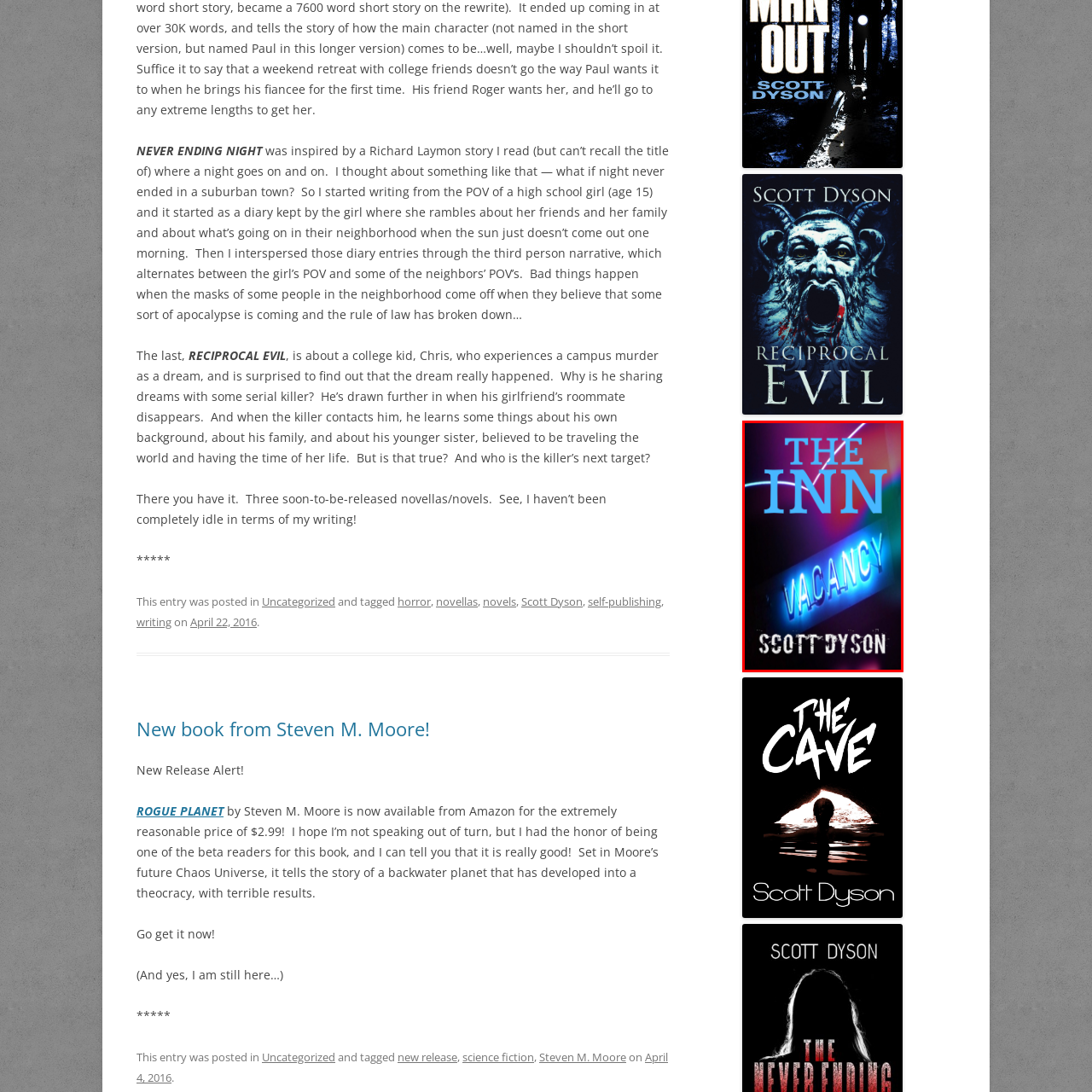Explain the image in the red bounding box with extensive details.

The image features the book cover of *The Inn* by Scott Dyson. The design prominently displays the title "THE INN" in bold, bright blue letters at the top, contrasting against a dark backdrop. Below the title, a neon "VACANCY" sign pulses in vibrant blue light, suggesting an inviting yet eerie atmosphere. The author's name, Scott Dyson, appears at the bottom in a distressed white font, adding to the intriguing and potentially suspenseful theme of the book. This cover hints at a story that may explore both charm and unease, typical of thriller or horror genres.